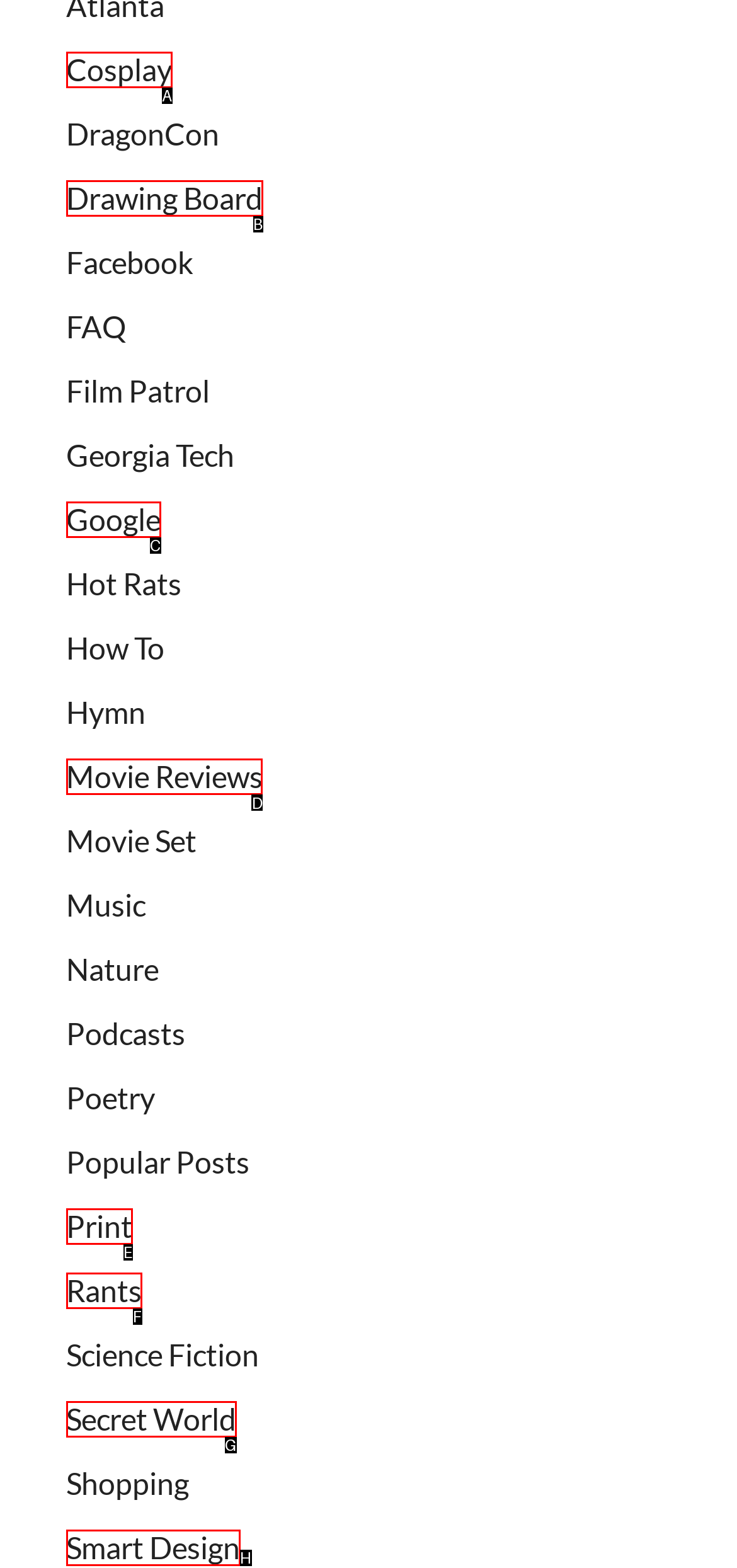What option should I click on to execute the task: check out the Movie Reviews? Give the letter from the available choices.

D